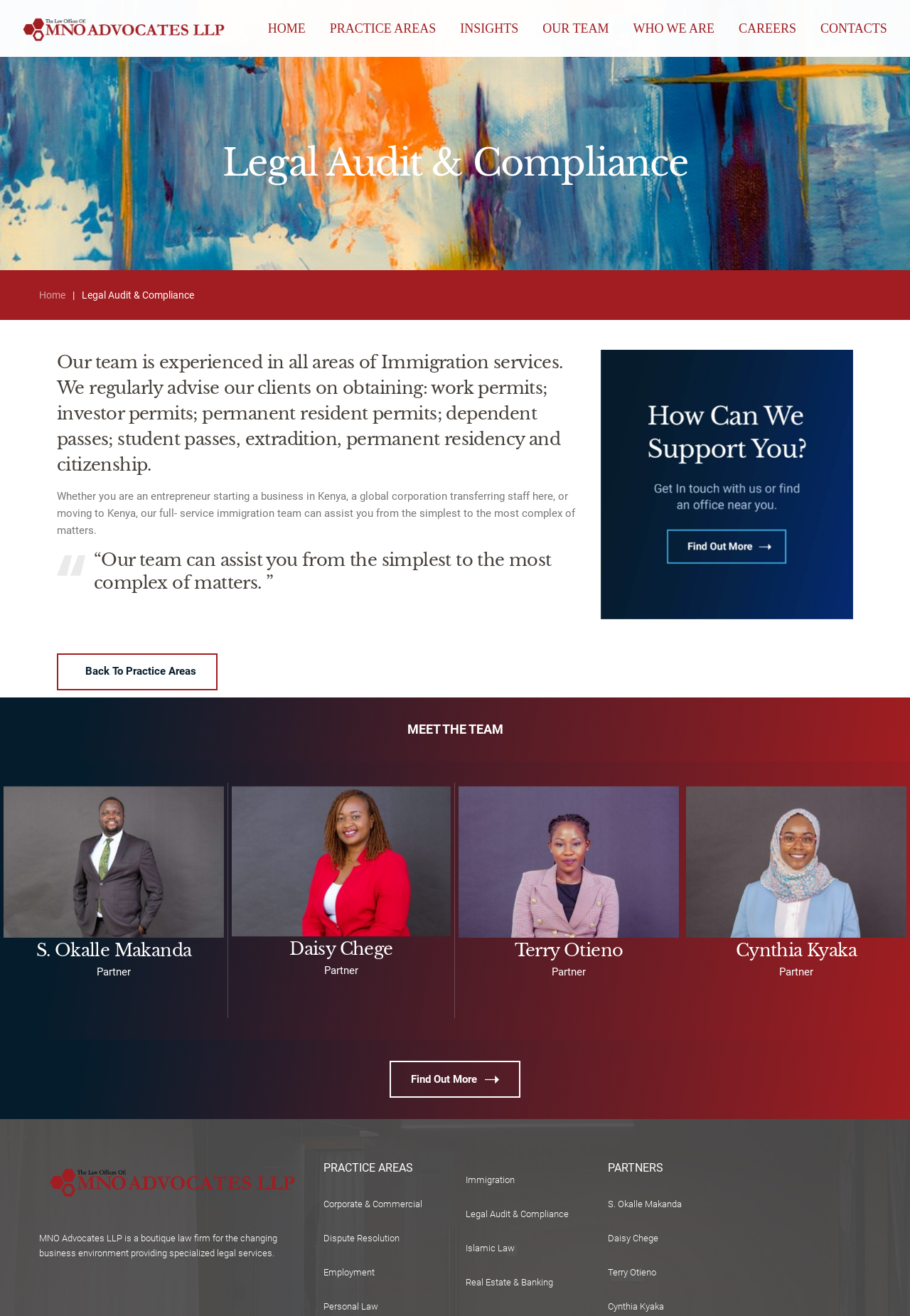Please provide the bounding box coordinates for the element that needs to be clicked to perform the instruction: "Go to the CONTACTS page". The coordinates must consist of four float numbers between 0 and 1, formatted as [left, top, right, bottom].

[0.899, 0.0, 0.978, 0.043]